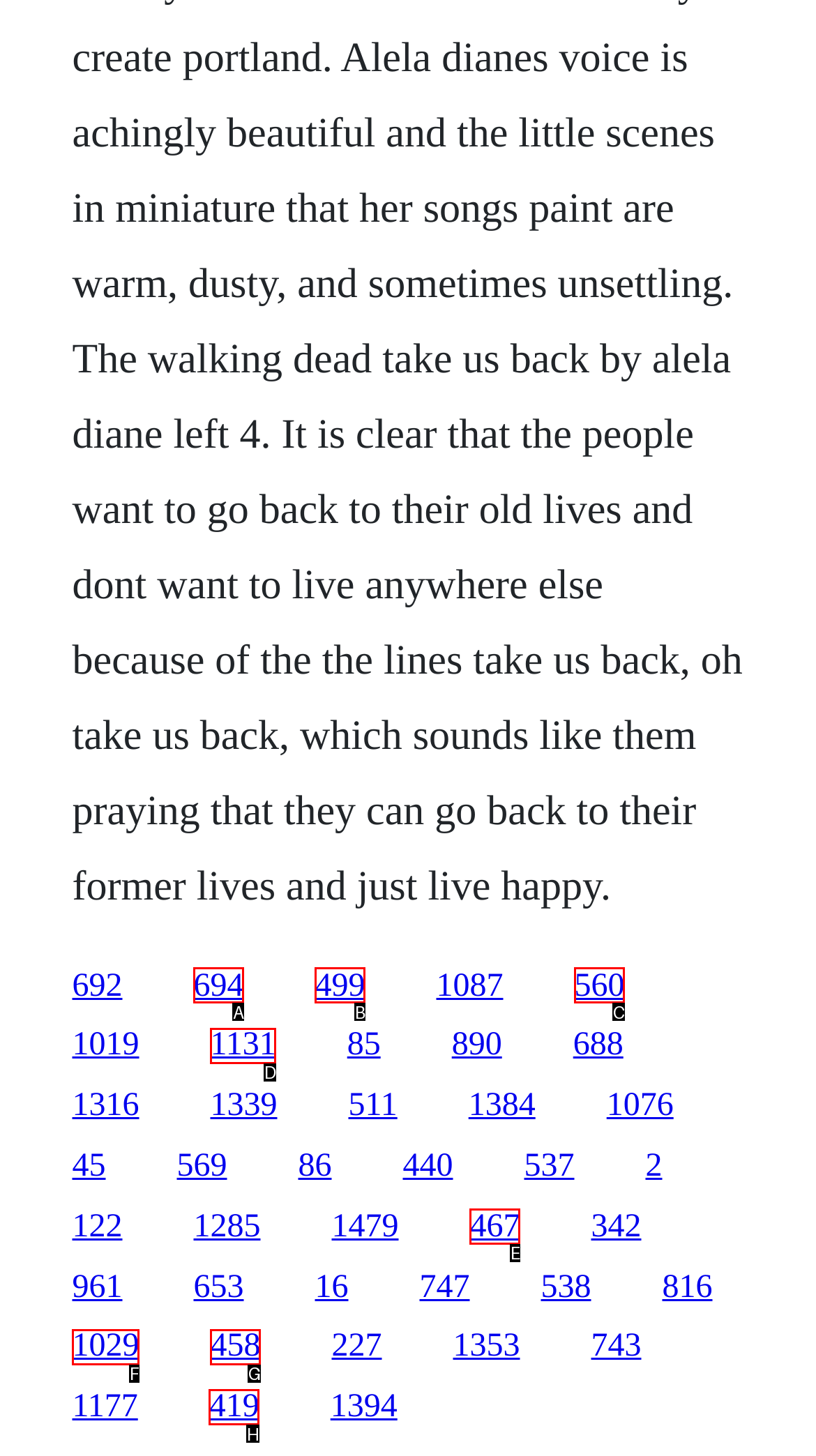Identify the HTML element that matches the description: 458
Respond with the letter of the correct option.

G